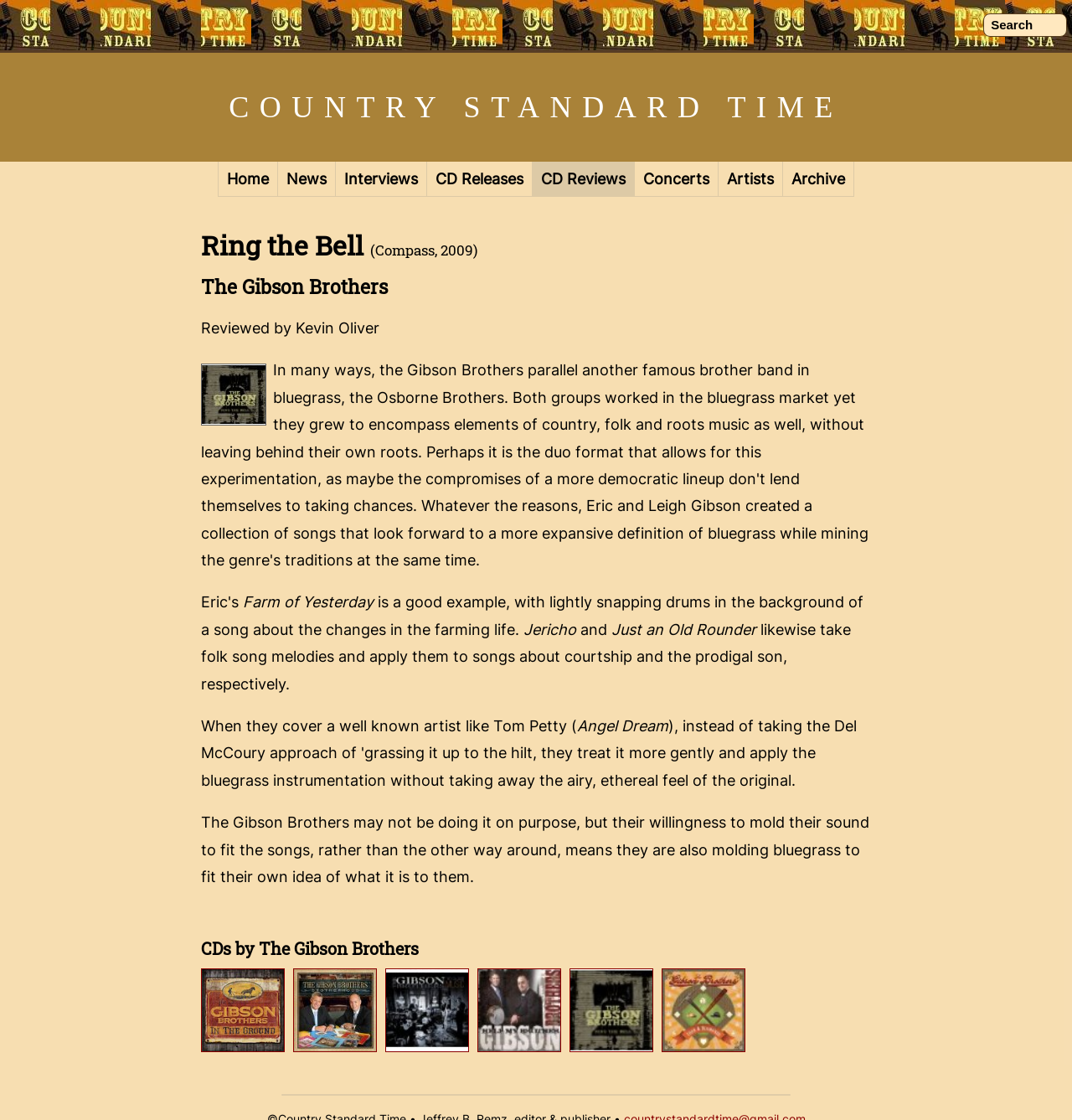Please specify the bounding box coordinates for the clickable region that will help you carry out the instruction: "Check the news".

[0.259, 0.144, 0.313, 0.176]